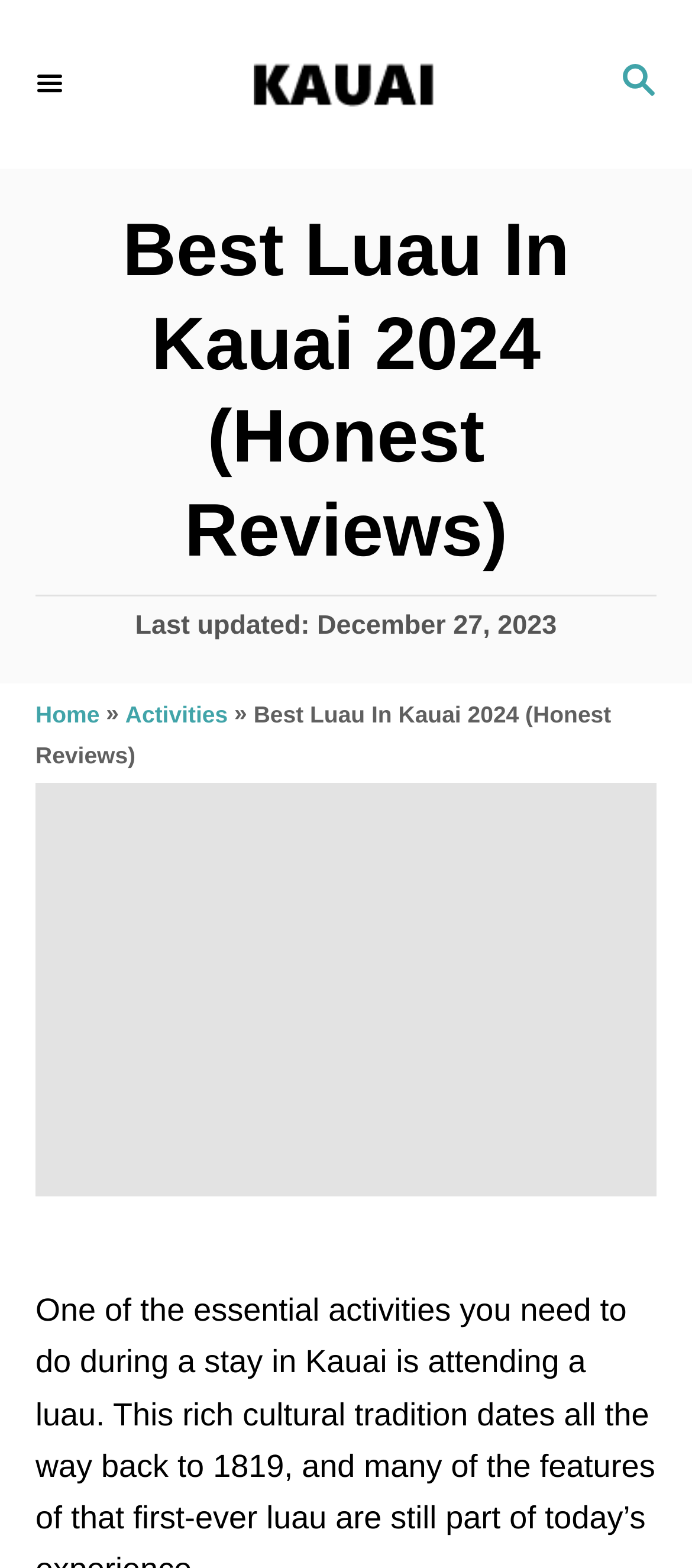What is the name of the blog?
Please give a detailed and elaborate explanation in response to the question.

I determined the answer by looking at the link element with the text 'Kauai Travel Blog' and an image with the same text, which suggests that it is the name of the blog.